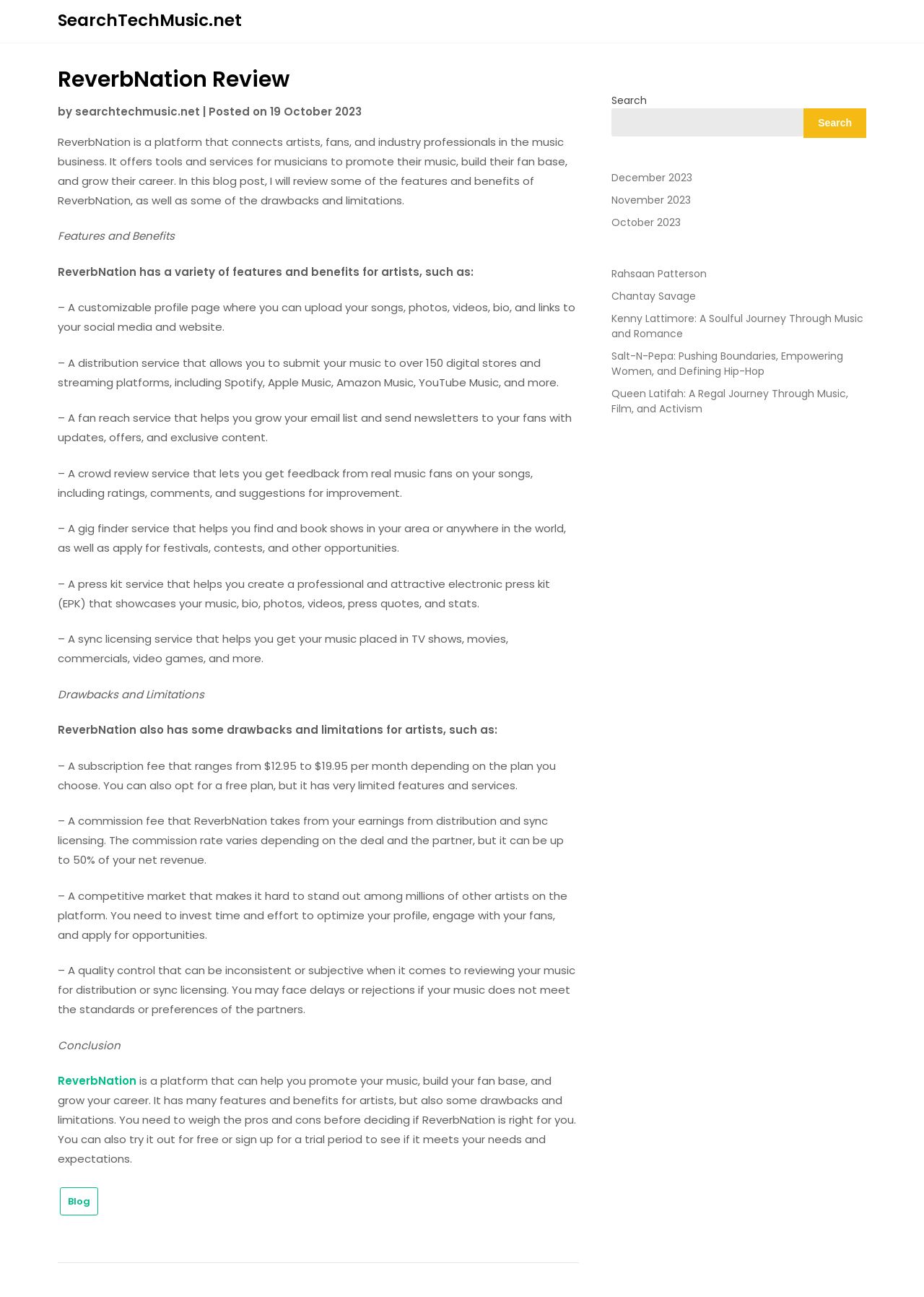How many links are there in the footer section?
Using the image, answer in one word or phrase.

1